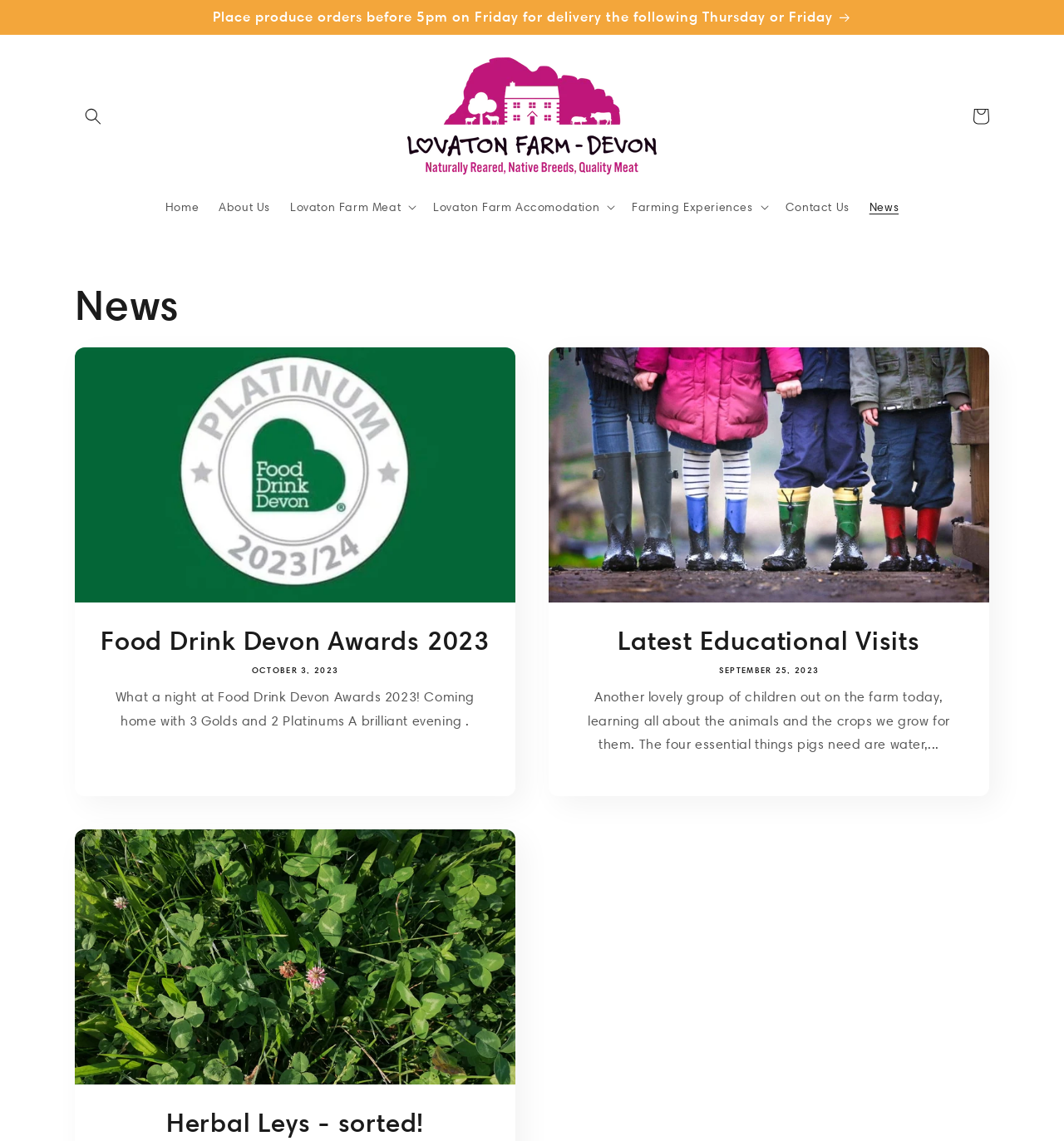Determine the bounding box coordinates for the area that should be clicked to carry out the following instruction: "Visit Lovaton Farm homepage".

[0.377, 0.045, 0.623, 0.159]